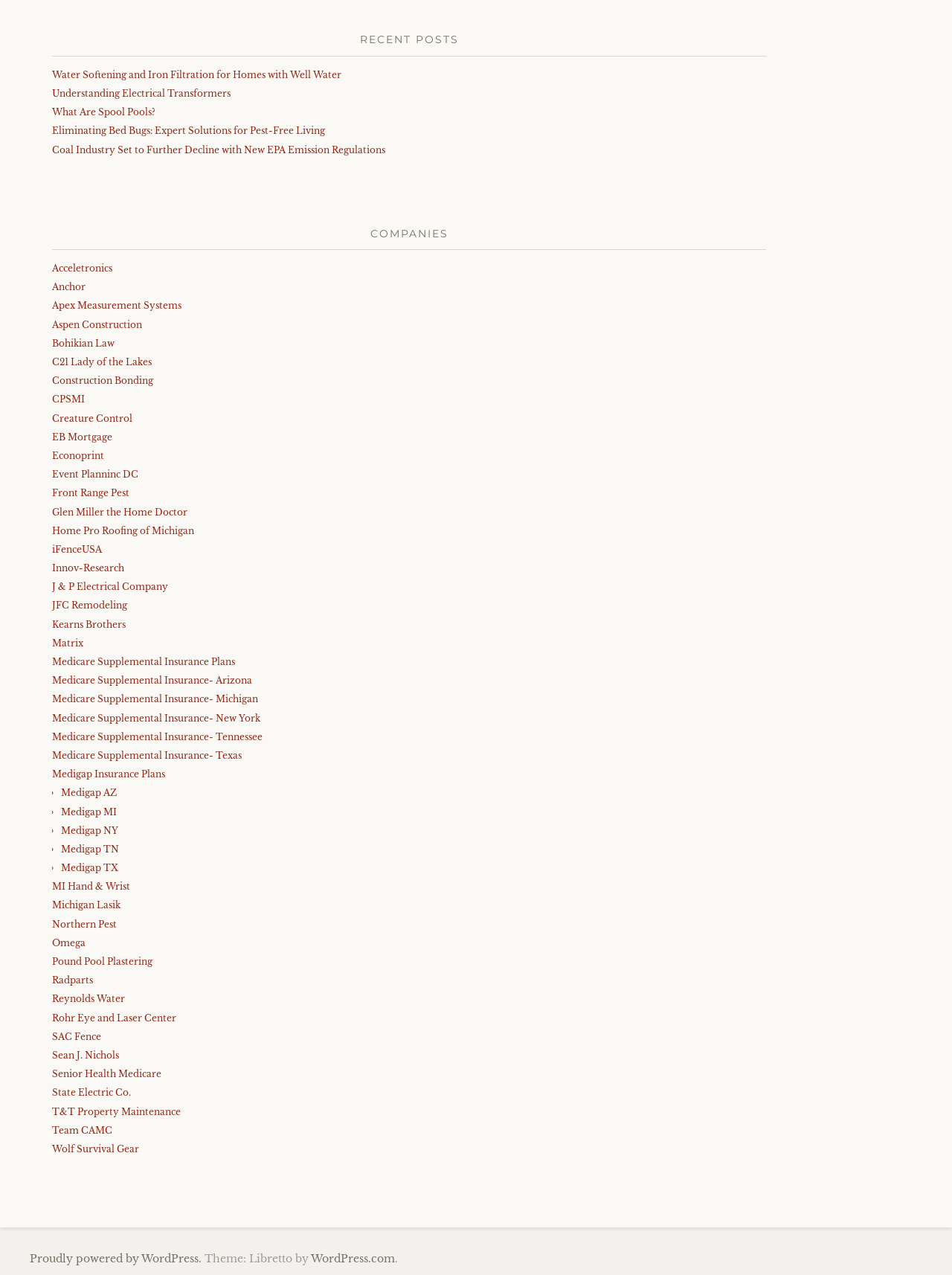Locate the bounding box coordinates of the element that needs to be clicked to carry out the instruction: "Click on 'Water Softening and Iron Filtration for Homes with Well Water'". The coordinates should be given as four float numbers ranging from 0 to 1, i.e., [left, top, right, bottom].

[0.055, 0.054, 0.359, 0.063]